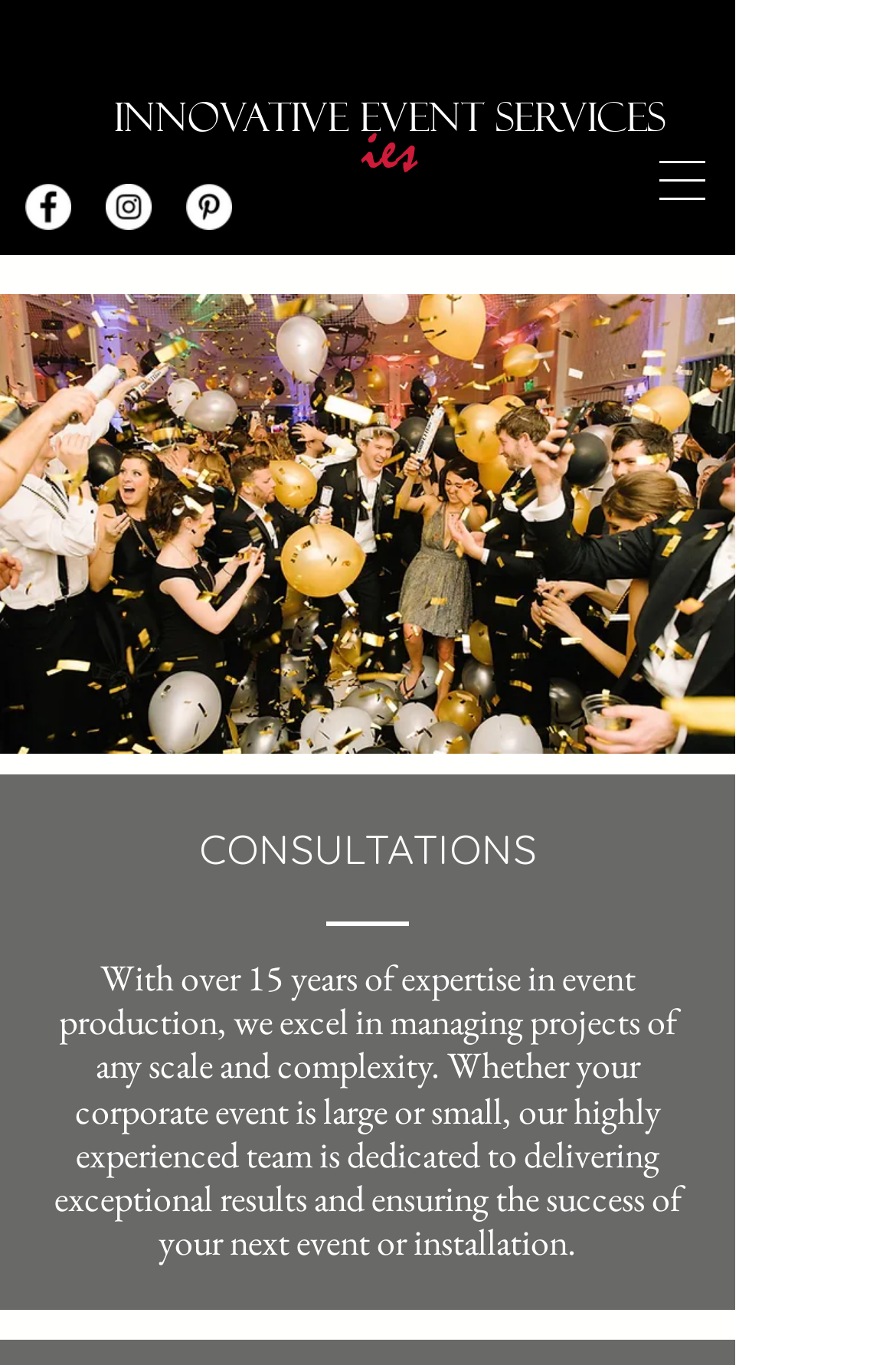What is the company name?
Using the details shown in the screenshot, provide a comprehensive answer to the question.

The company name is obtained from the heading element 'Innovative Event Services' with bounding box coordinates [0.074, 0.057, 0.795, 0.106].